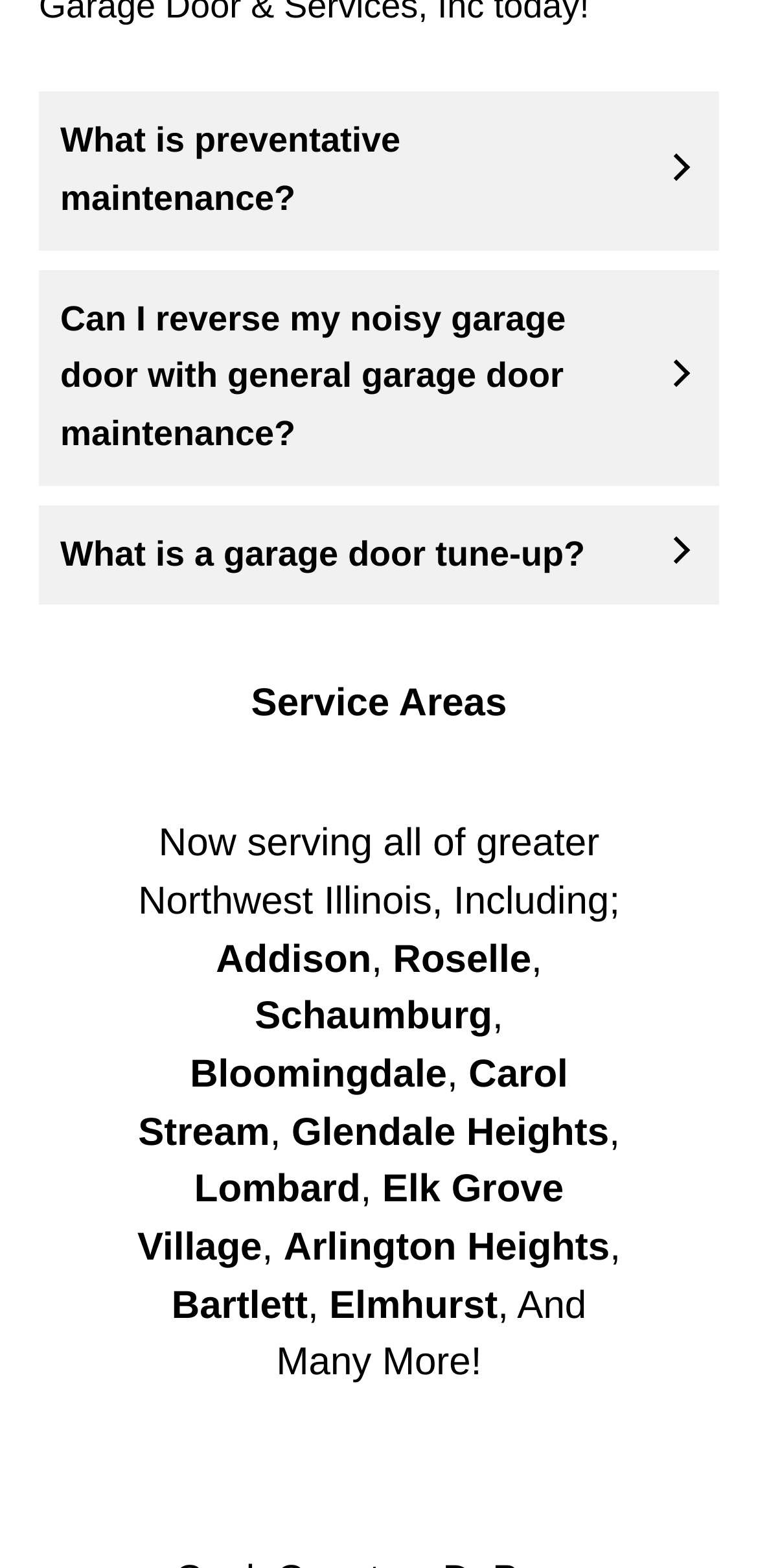Is the service area limited to a specific region?
We need a detailed and meticulous answer to the question.

The webpage mentions that the service areas are limited to greater Northwest Illinois, including cities such as Addison, Roselle, and Schaumburg, among others.